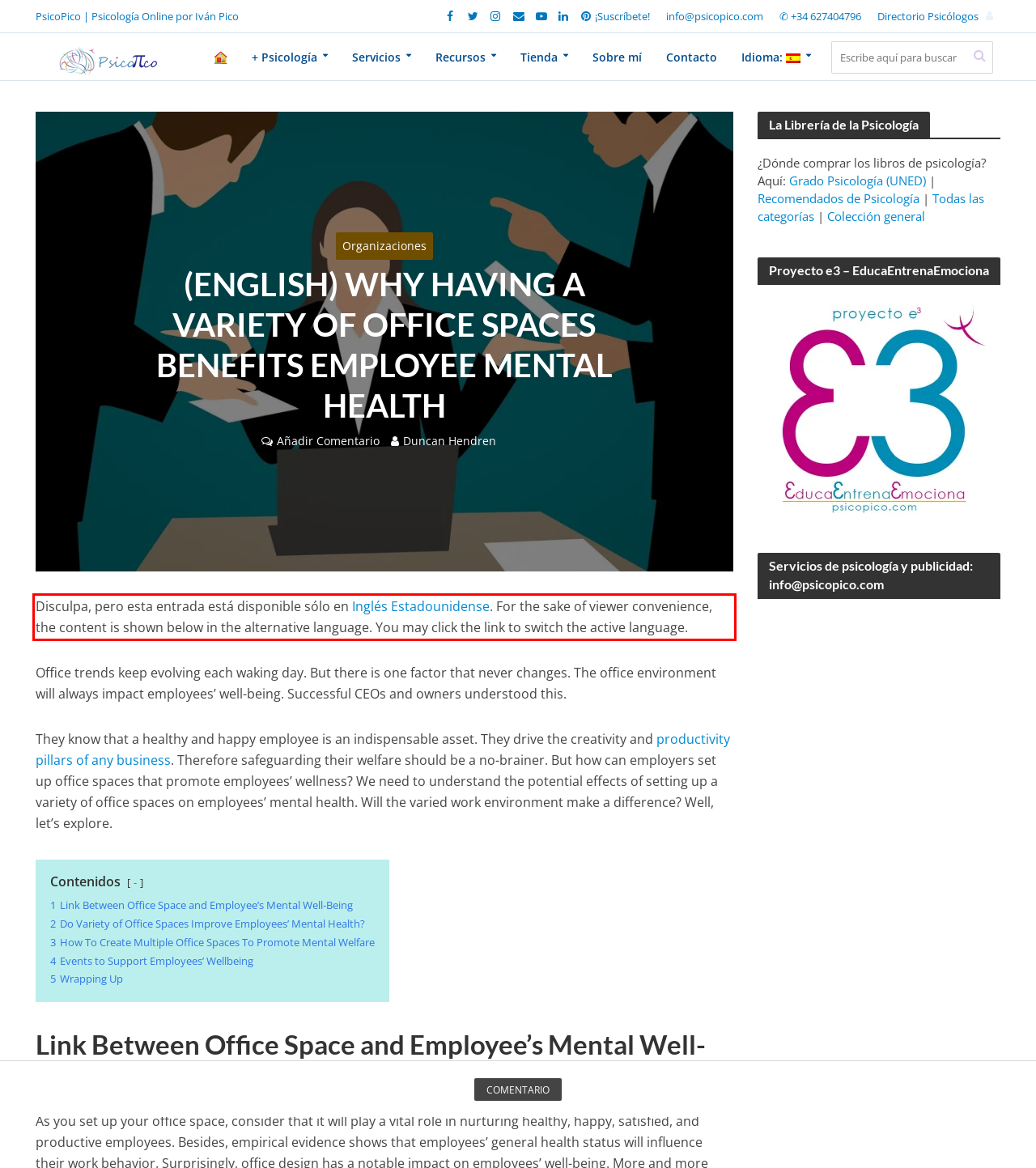You have a screenshot of a webpage with a UI element highlighted by a red bounding box. Use OCR to obtain the text within this highlighted area.

Disculpa, pero esta entrada está disponible sólo en Inglés Estadounidense. For the sake of viewer convenience, the content is shown below in the alternative language. You may click the link to switch the active language.